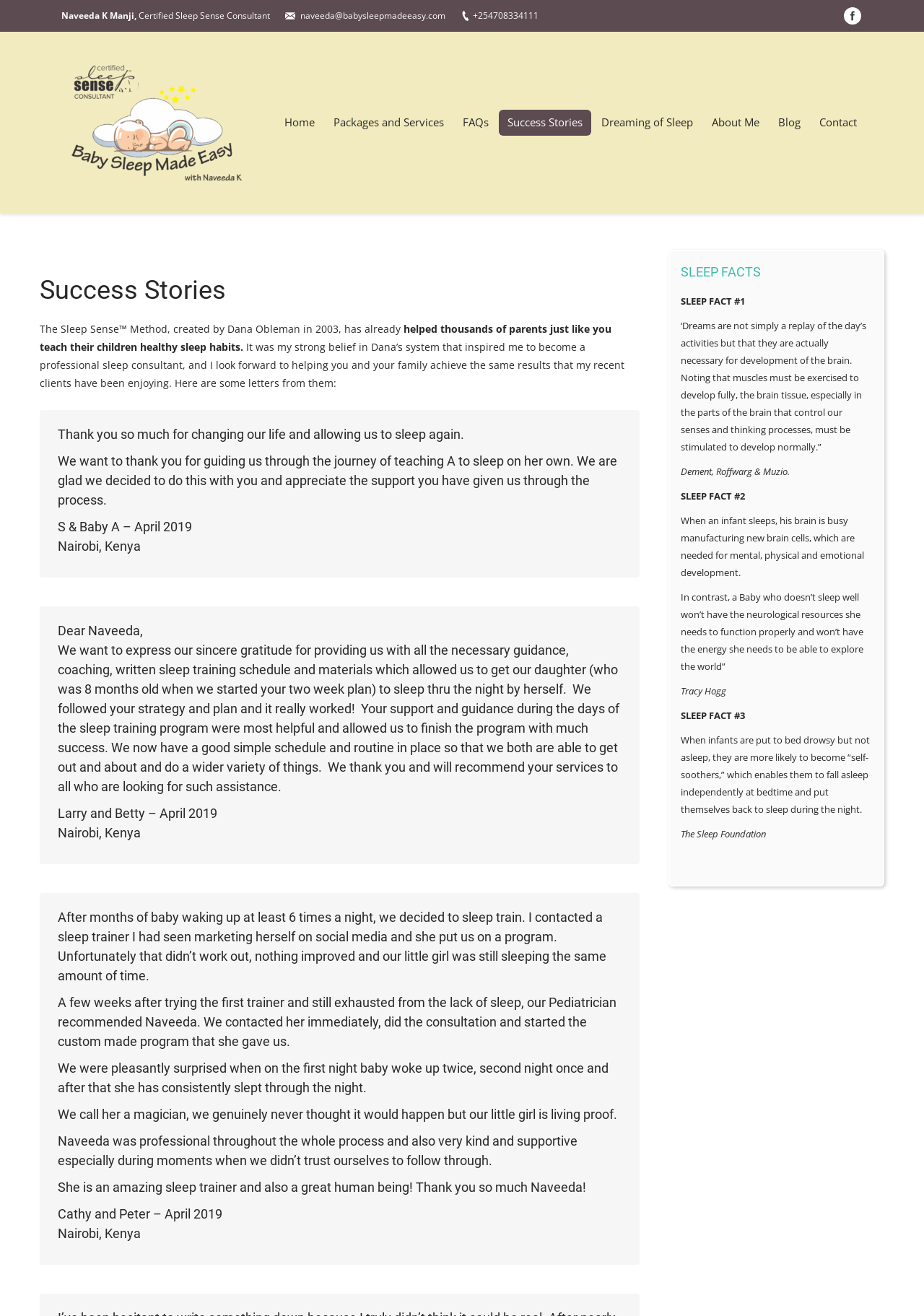Locate the bounding box for the described UI element: "About Me". Ensure the coordinates are four float numbers between 0 and 1, formatted as [left, top, right, bottom].

[0.761, 0.082, 0.831, 0.102]